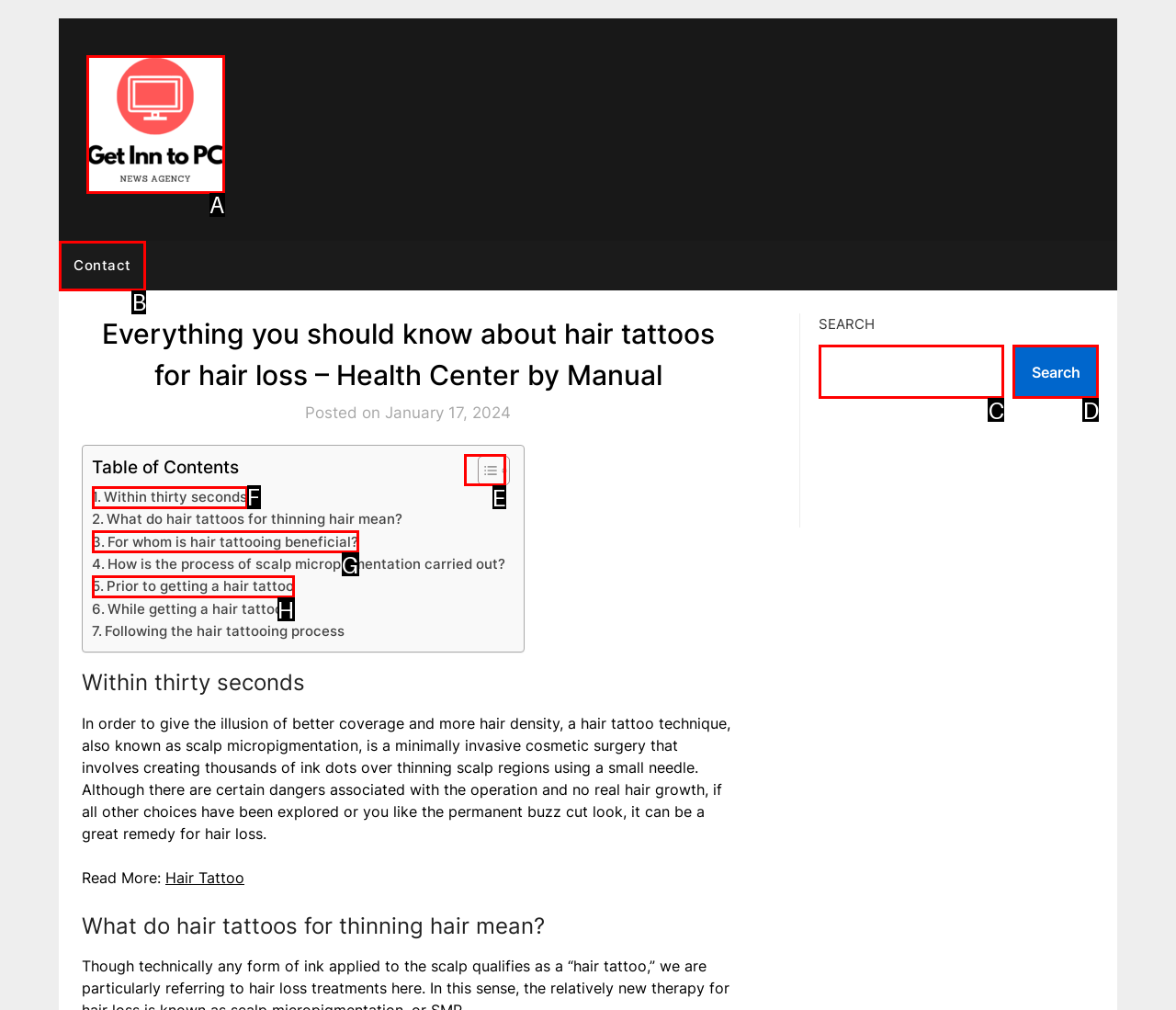Which UI element's letter should be clicked to achieve the task: Toggle the table of content
Provide the letter of the correct choice directly.

E